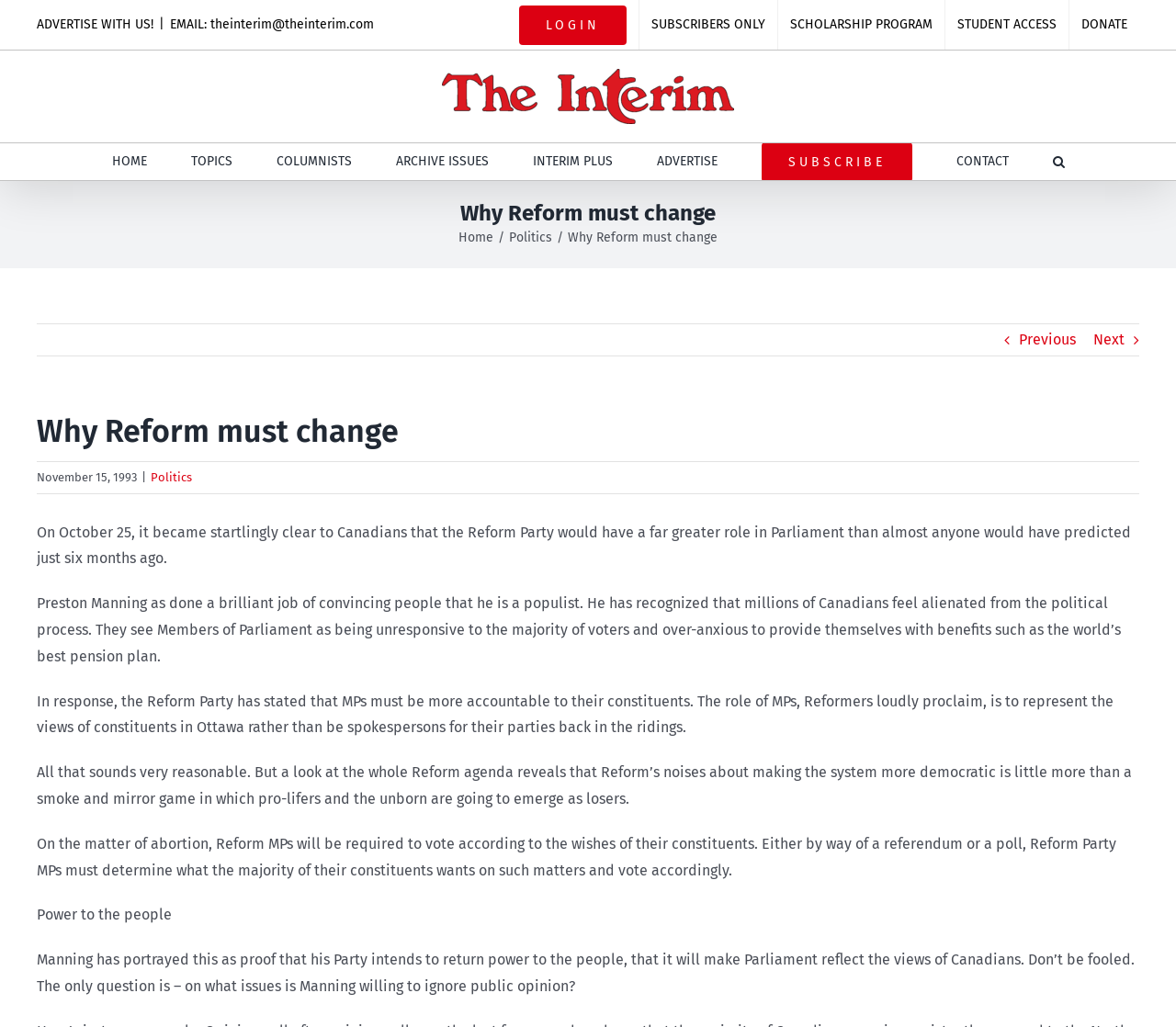What is the date of the article?
From the image, respond with a single word or phrase.

November 15, 1993